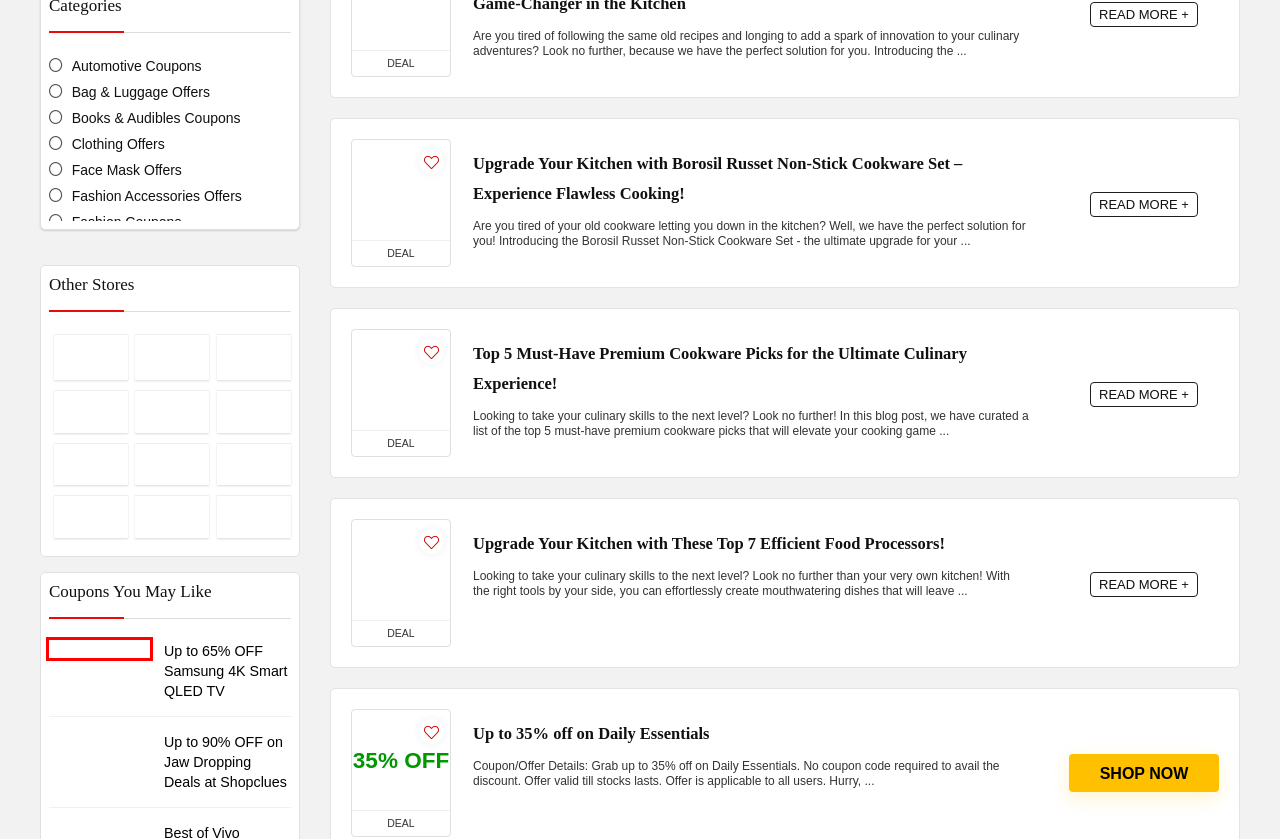You are given a screenshot of a webpage with a red rectangle bounding box around an element. Choose the best webpage description that matches the page after clicking the element in the bounding box. Here are the candidates:
A. HealthKart Coupons - Get 80% OFF + 1.5% Cashback | Cbshop.in
B. Up to 90% OFF on Jaw Dropping Deals at Shopclues | Cbshop.in
C. Beardo Coupons - Up to 80% OFF + 7% Cashback | Cbshop.in
D. Makemytrip Coupons - Up to 80% OFF + 20% Cashback | Cbshop.in
E. Goibibo Coupons - Up to 80% OFF + 20% Cashback | Cbshop.in
F. Bigbasket Coupons - Up to 80% OFF + 20% Cashback | Cbshop.in
G. Up to 65% OFF Samsung 4K Smart QLED TV | Cbshop.in
H. Mamaearth Coupons - Get 80% OFF + 8.8% Cashback | Cbshop.in

G